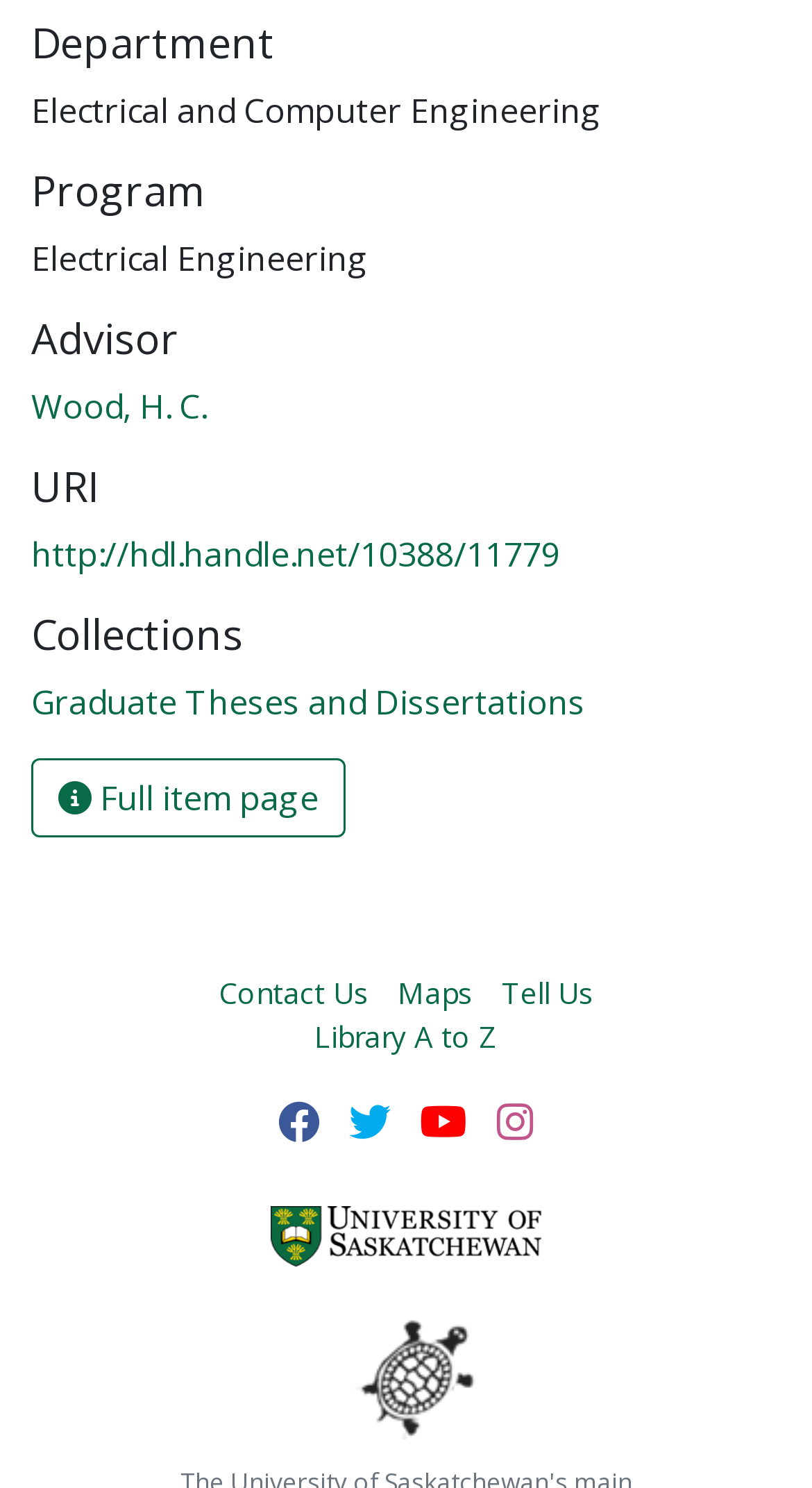Locate the bounding box coordinates of the clickable region to complete the following instruction: "Follow on Facebook."

[0.342, 0.733, 0.394, 0.775]